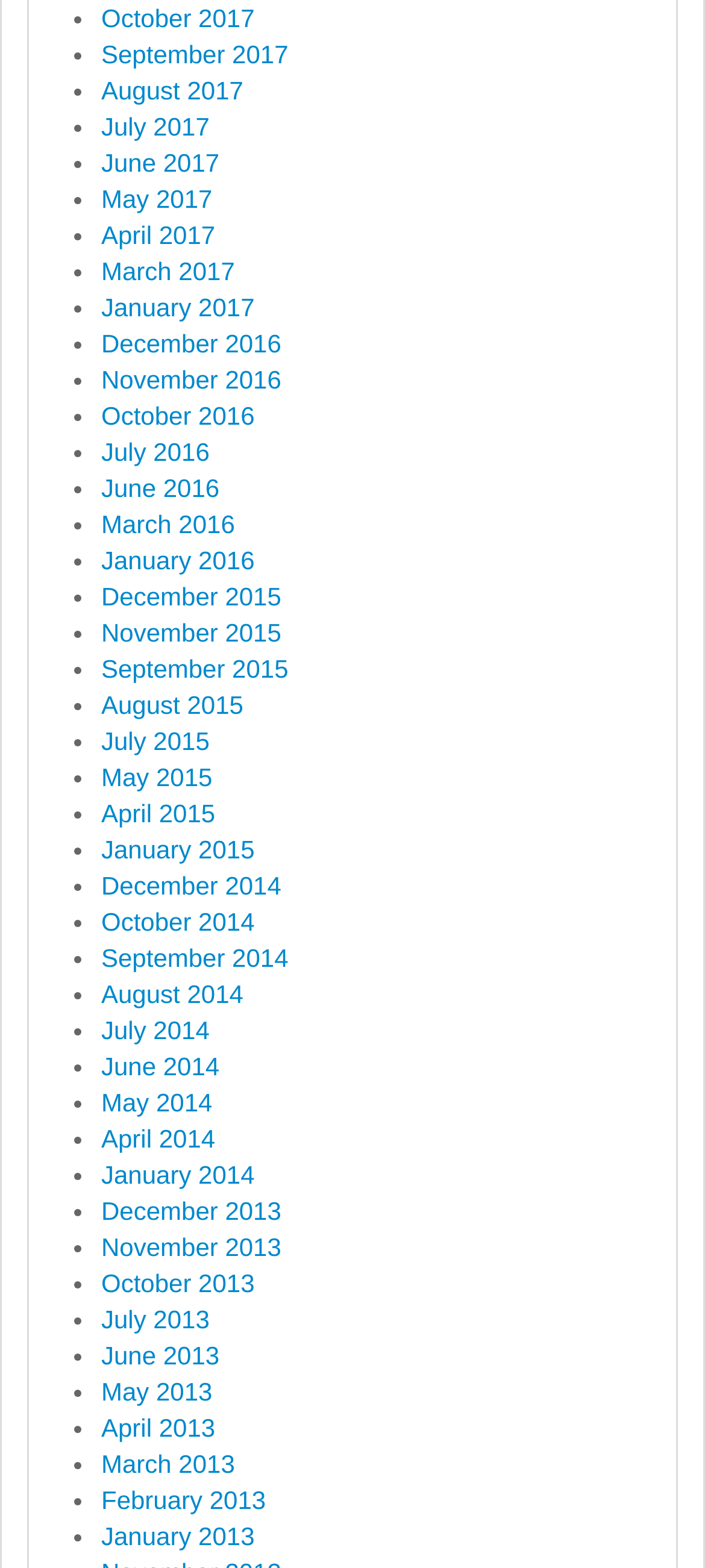Please identify the bounding box coordinates of the region to click in order to complete the task: "View September 2015". The coordinates must be four float numbers between 0 and 1, specified as [left, top, right, bottom].

[0.144, 0.418, 0.409, 0.436]